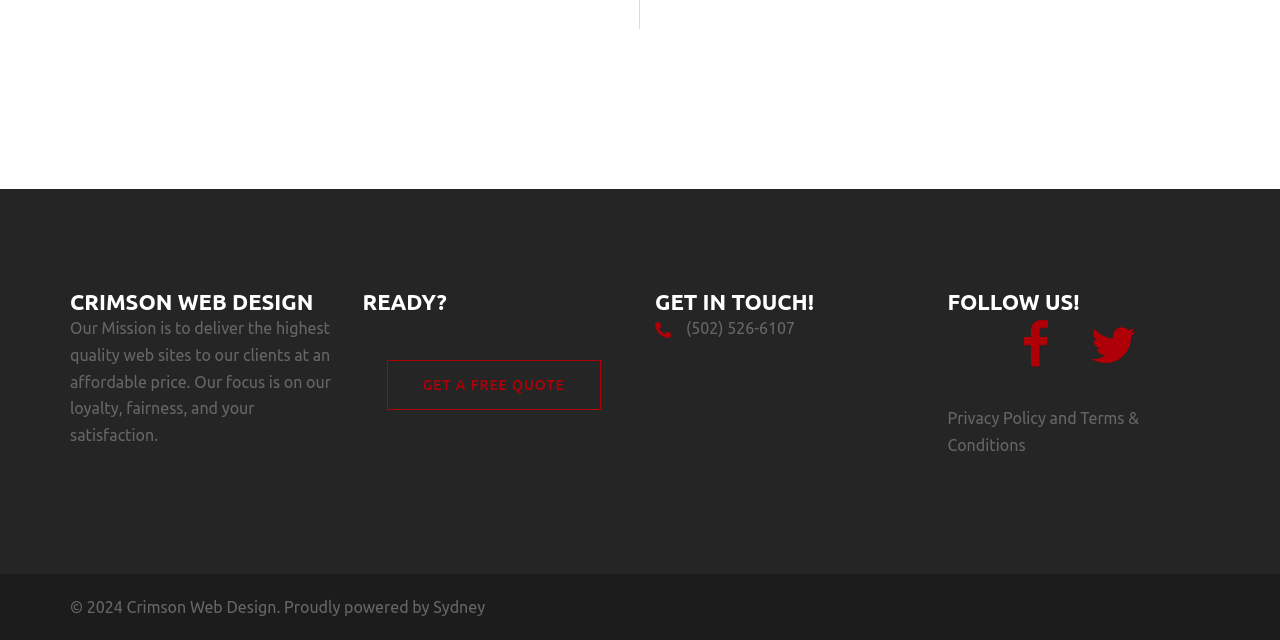Calculate the bounding box coordinates of the UI element given the description: "Privacy Policy".

[0.74, 0.639, 0.817, 0.667]